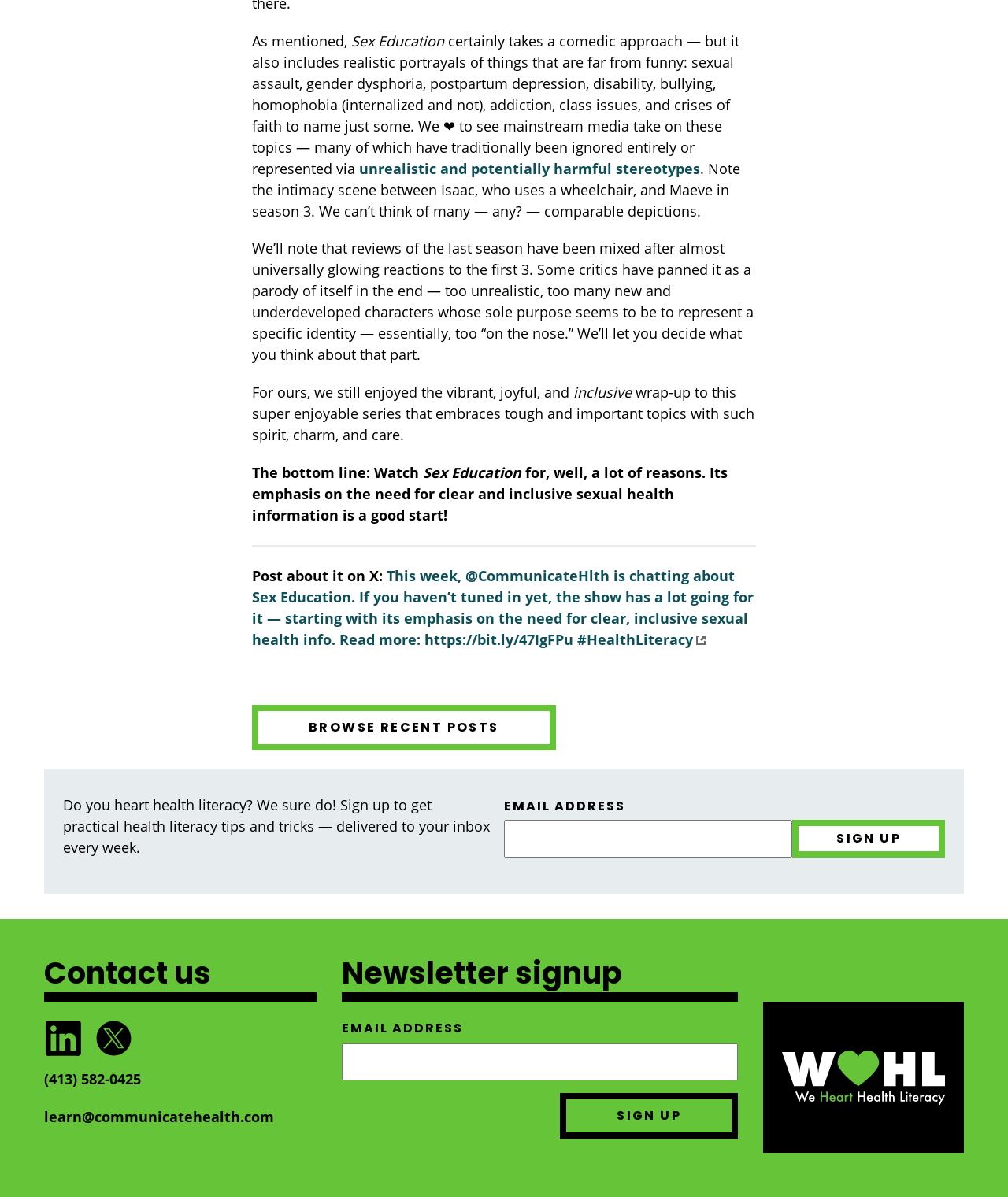Pinpoint the bounding box coordinates of the element that must be clicked to accomplish the following instruction: "Follow CommunicateHealth on LinkedIn". The coordinates should be in the format of four float numbers between 0 and 1, i.e., [left, top, right, bottom].

[0.044, 0.853, 0.081, 0.882]